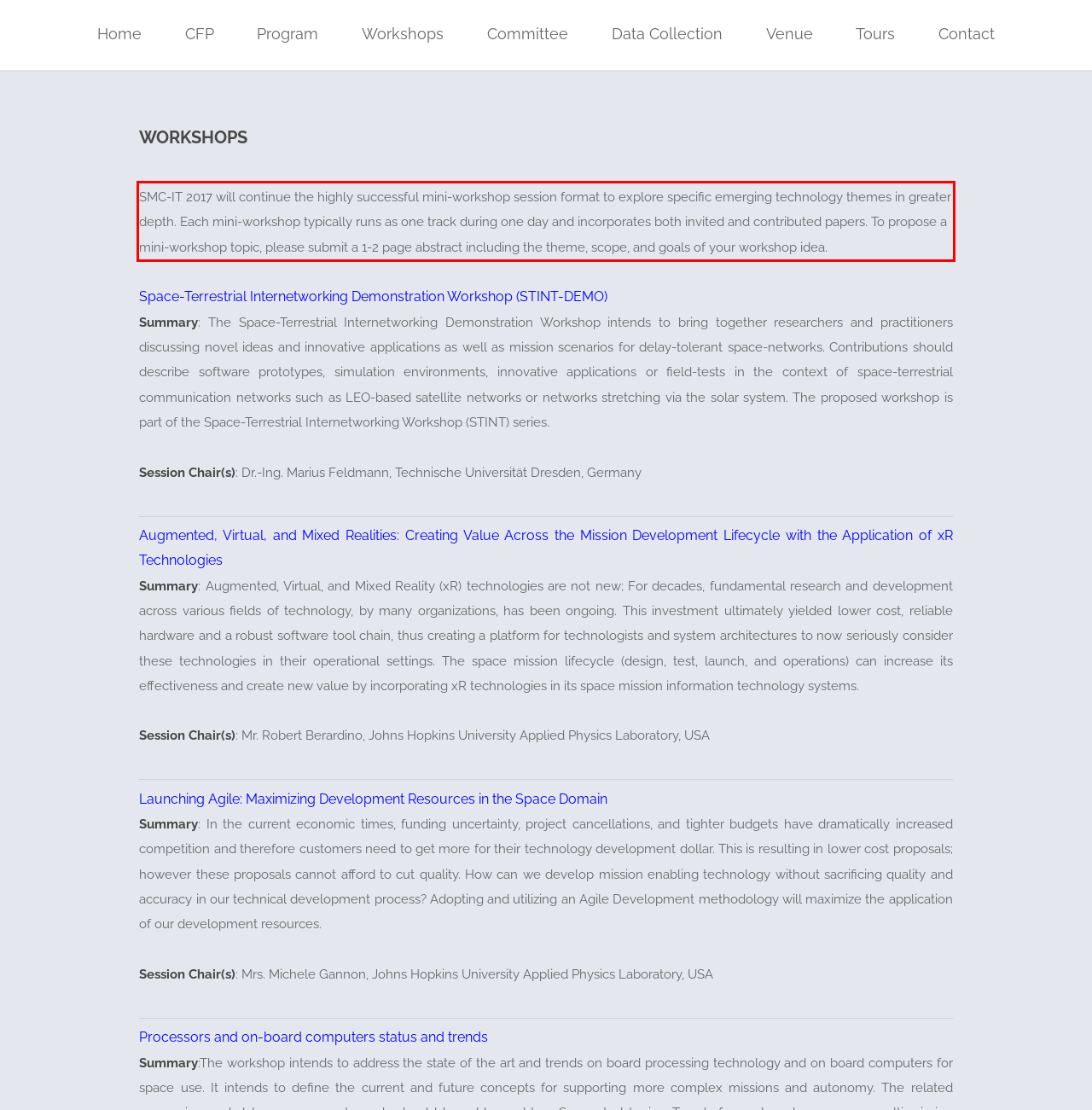Please identify the text within the red rectangular bounding box in the provided webpage screenshot.

SMC-IT 2017 will continue the highly successful mini-workshop session format to explore specific emerging technology themes in greater depth. Each mini-workshop typically runs as one track during one day and incorporates both invited and contributed papers. To propose a mini-workshop topic, please submit a 1-2 page abstract including the theme, scope, and goals of your workshop idea.